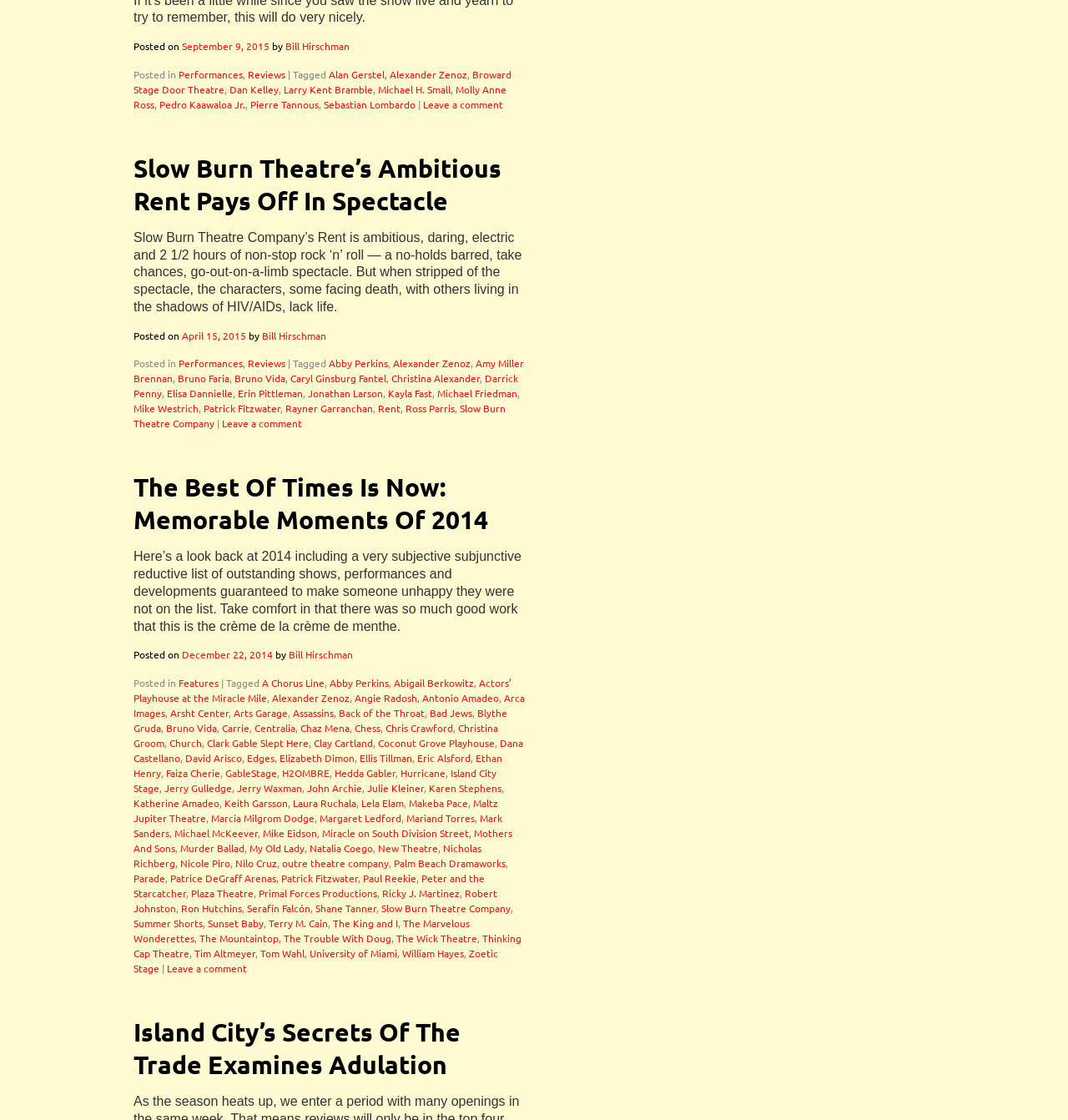Calculate the bounding box coordinates for the UI element based on the following description: "Hurricane". Ensure the coordinates are four float numbers between 0 and 1, i.e., [left, top, right, bottom].

[0.375, 0.684, 0.417, 0.696]